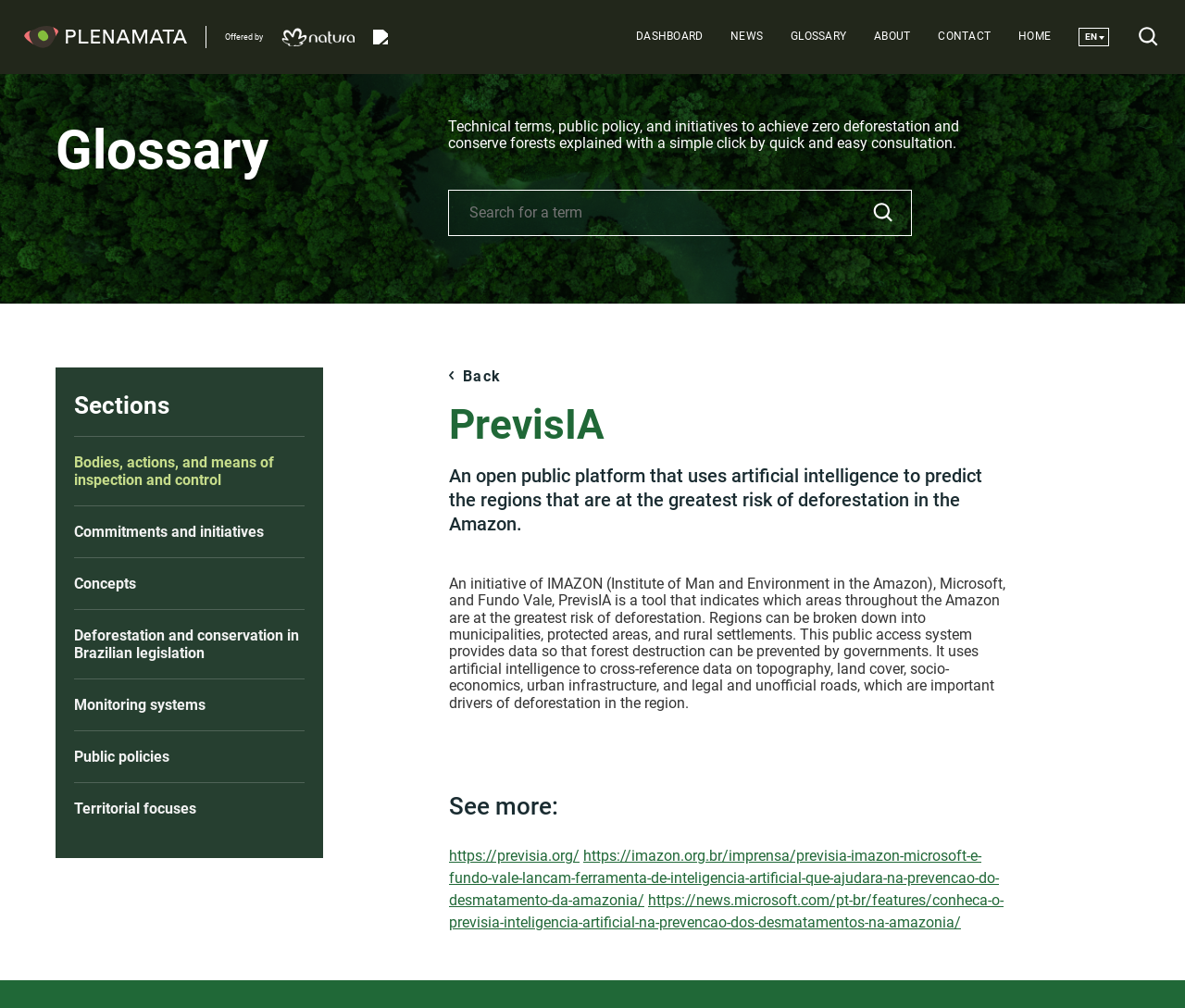Answer this question using a single word or a brief phrase:
What organizations are behind PrevisIA?

IMAZON, Microsoft, and Fundo Vale